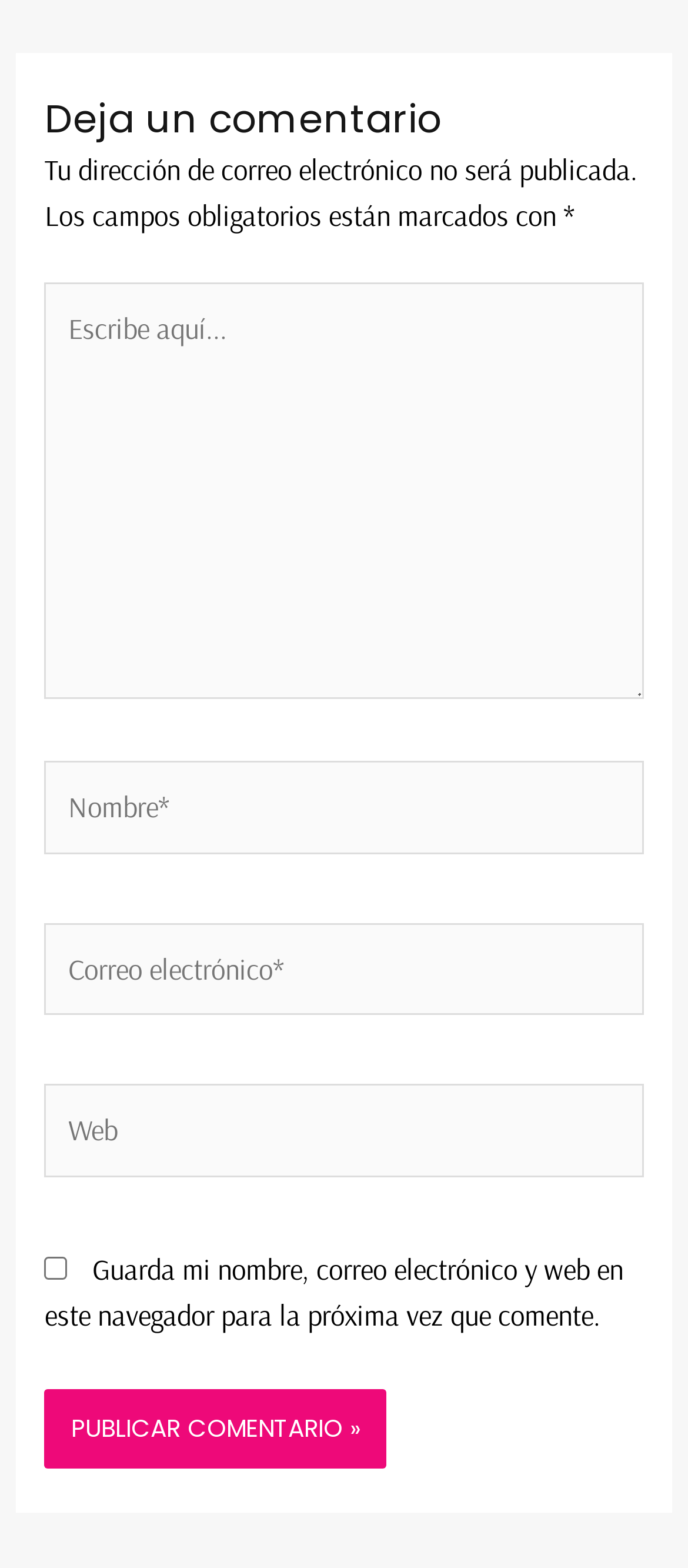Determine the bounding box coordinates for the UI element described. Format the coordinates as (top-left x, top-left y, bottom-right x, bottom-right y) and ensure all values are between 0 and 1. Element description: name="submit" value="Publicar comentario »"

[0.065, 0.886, 0.562, 0.937]